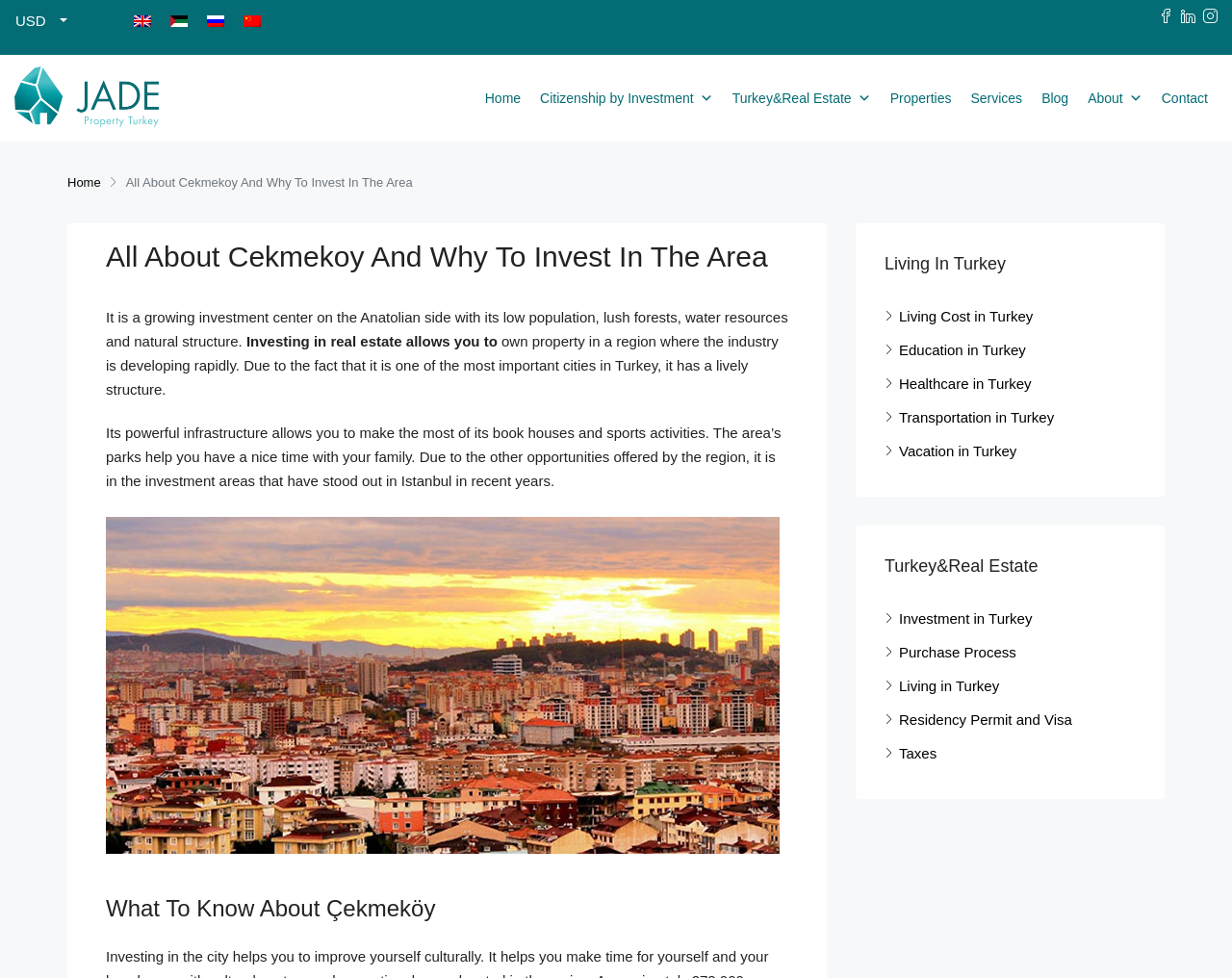Please specify the bounding box coordinates of the clickable section necessary to execute the following command: "Click on Citizenship by Investment submenu".

[0.431, 0.076, 0.586, 0.125]